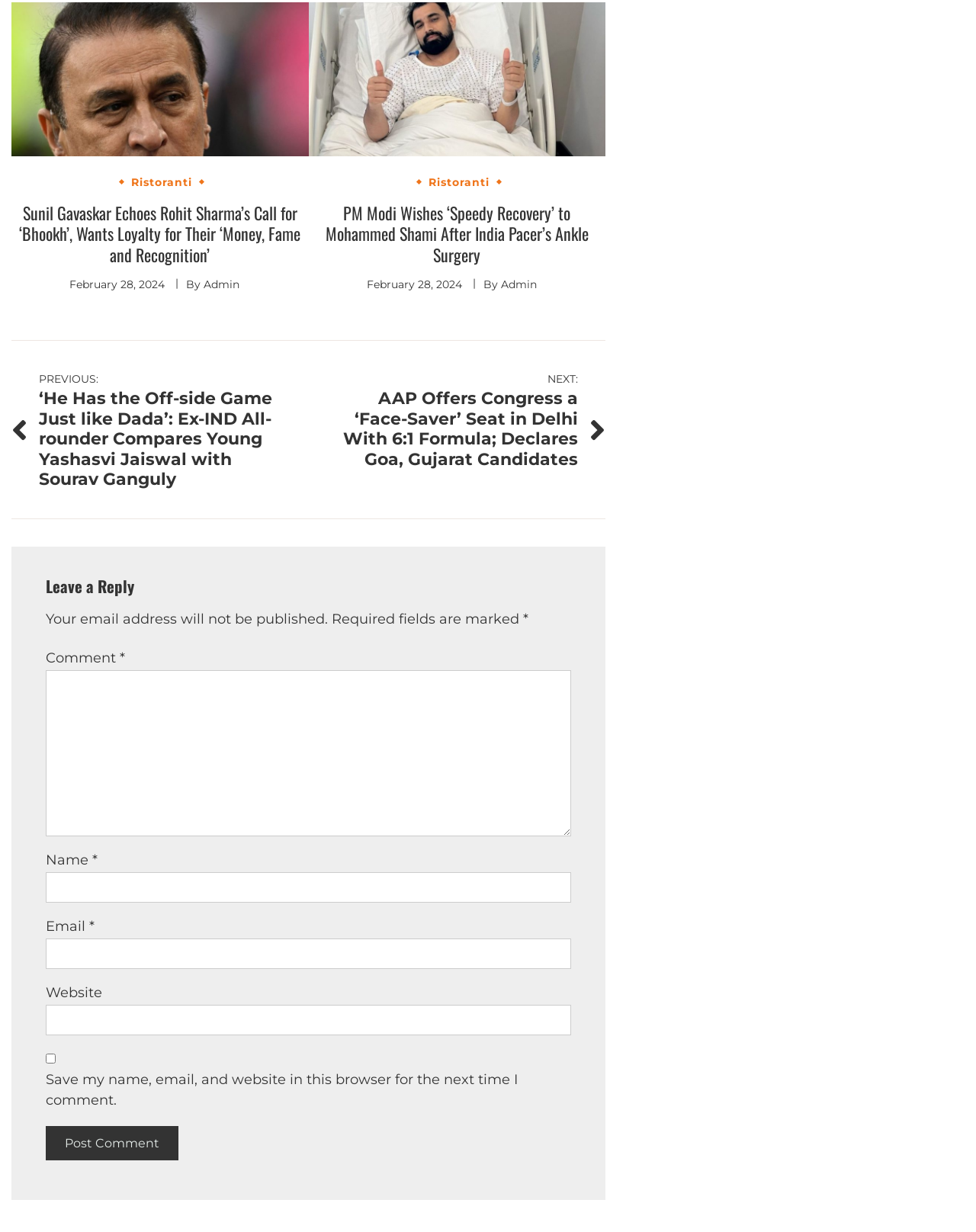Please provide the bounding box coordinates for the element that needs to be clicked to perform the following instruction: "Leave a comment". The coordinates should be given as four float numbers between 0 and 1, i.e., [left, top, right, bottom].

[0.047, 0.544, 0.585, 0.679]